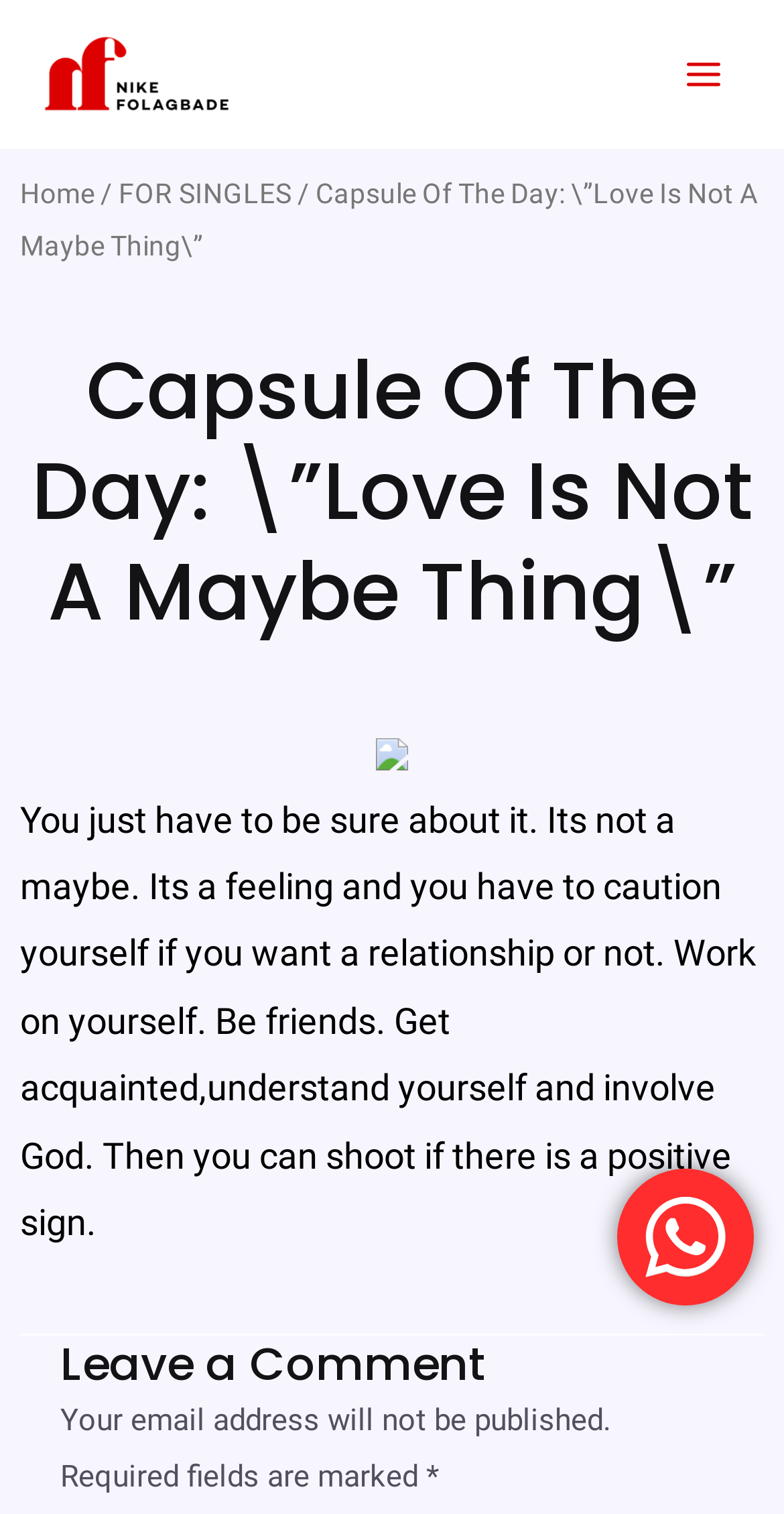Answer the question with a brief word or phrase:
What is required to leave a comment?

Email address